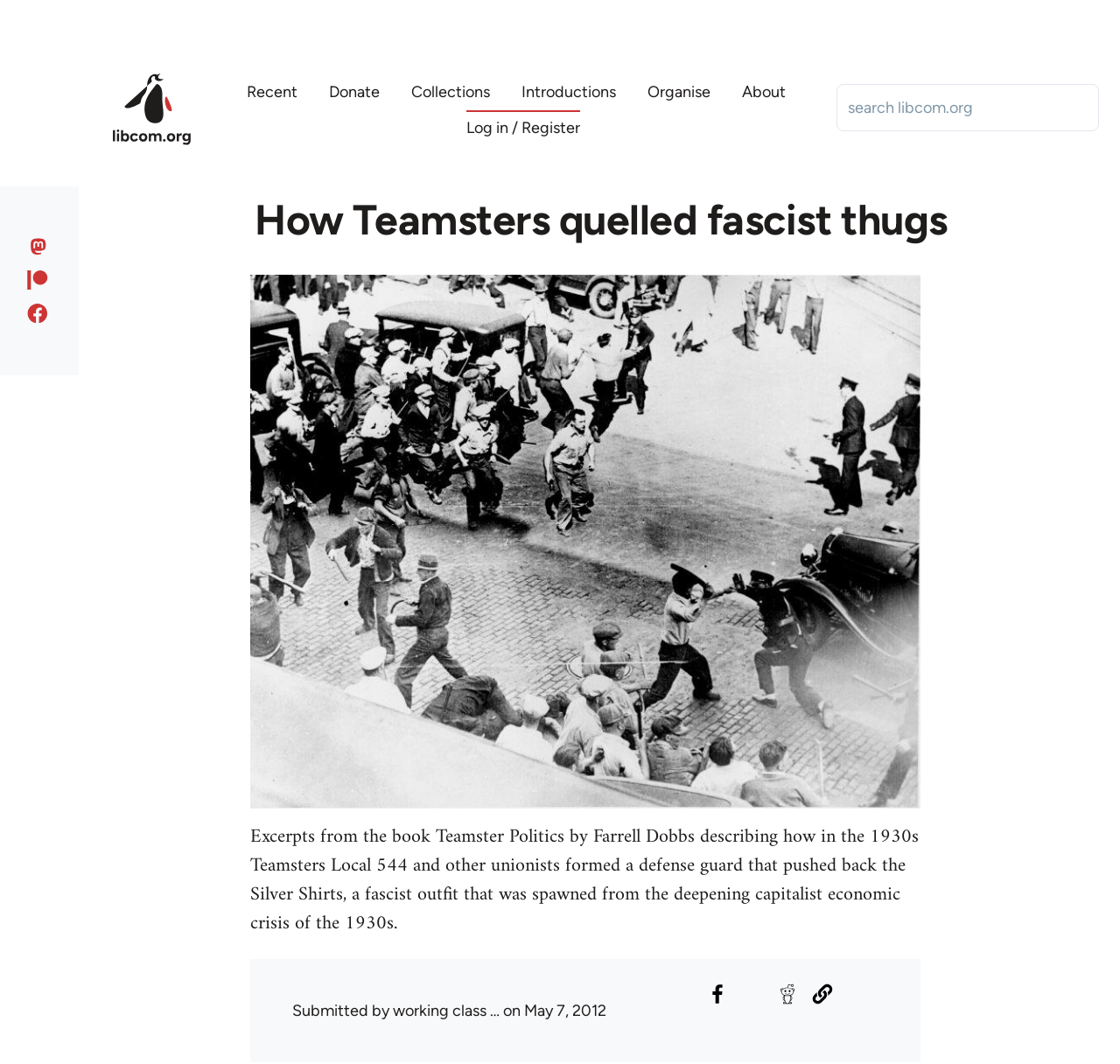From the webpage screenshot, identify the region described by Recent. Provide the bounding box coordinates as (top-left x, top-left y, bottom-right x, bottom-right y), with each value being a floating point number between 0 and 1.

[0.239, 0.048, 0.278, 0.1]